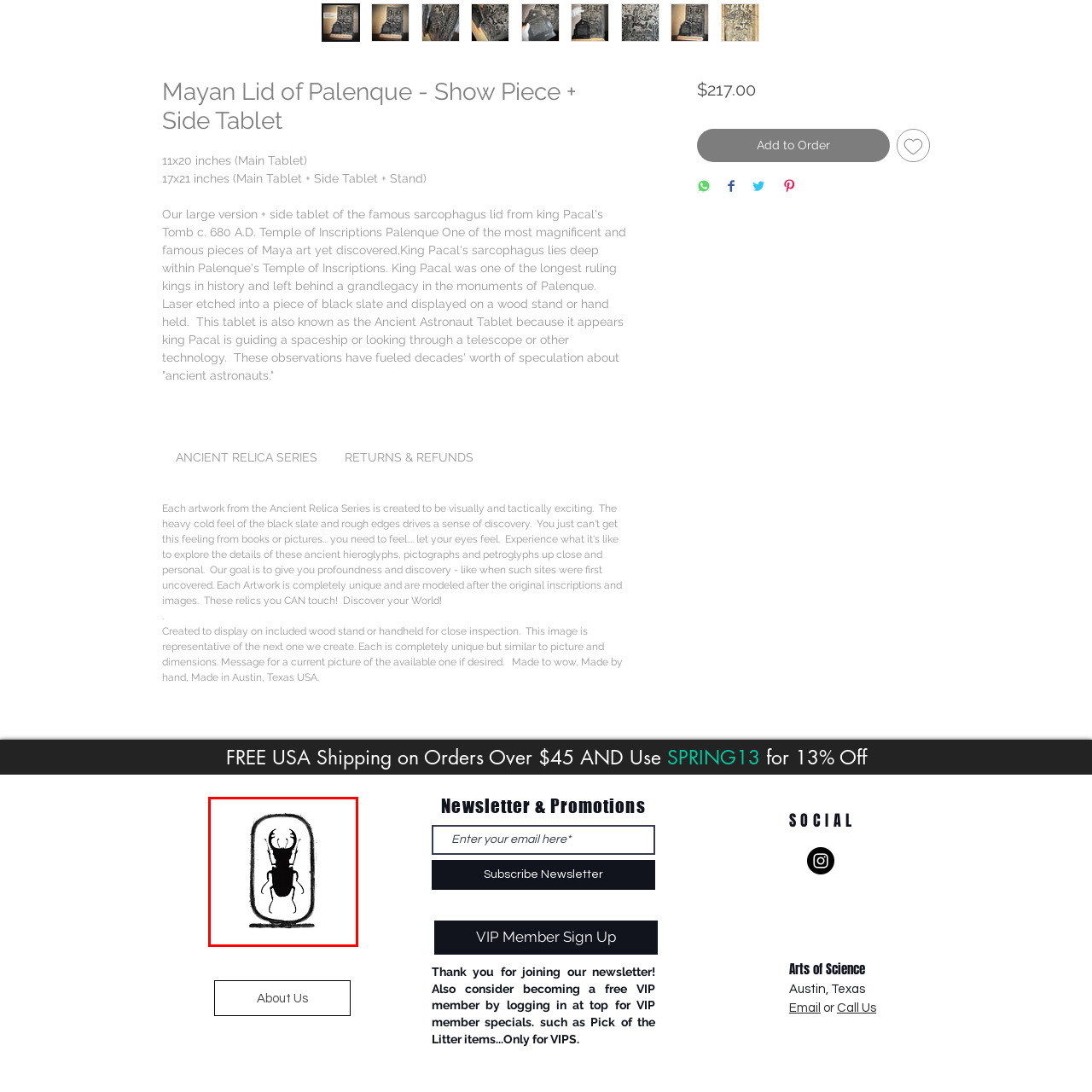Craft a comprehensive description of the image located inside the red boundary.

This image features an artistic representation of an insect, specifically a beetle, displayed within an oval frame. The composition emphasizes the silhouette of the beetle, showcasing its distinctive features such as elongated horns and symmetrical body structure. The elegant simplicity of the black silhouette against a light background creates a striking contrast, making the insect stand out effectively. This artwork exemplifies the aesthetic appeal of insect art, blending nature with artistic expression, and may serve as a unique decorative element in various contexts.